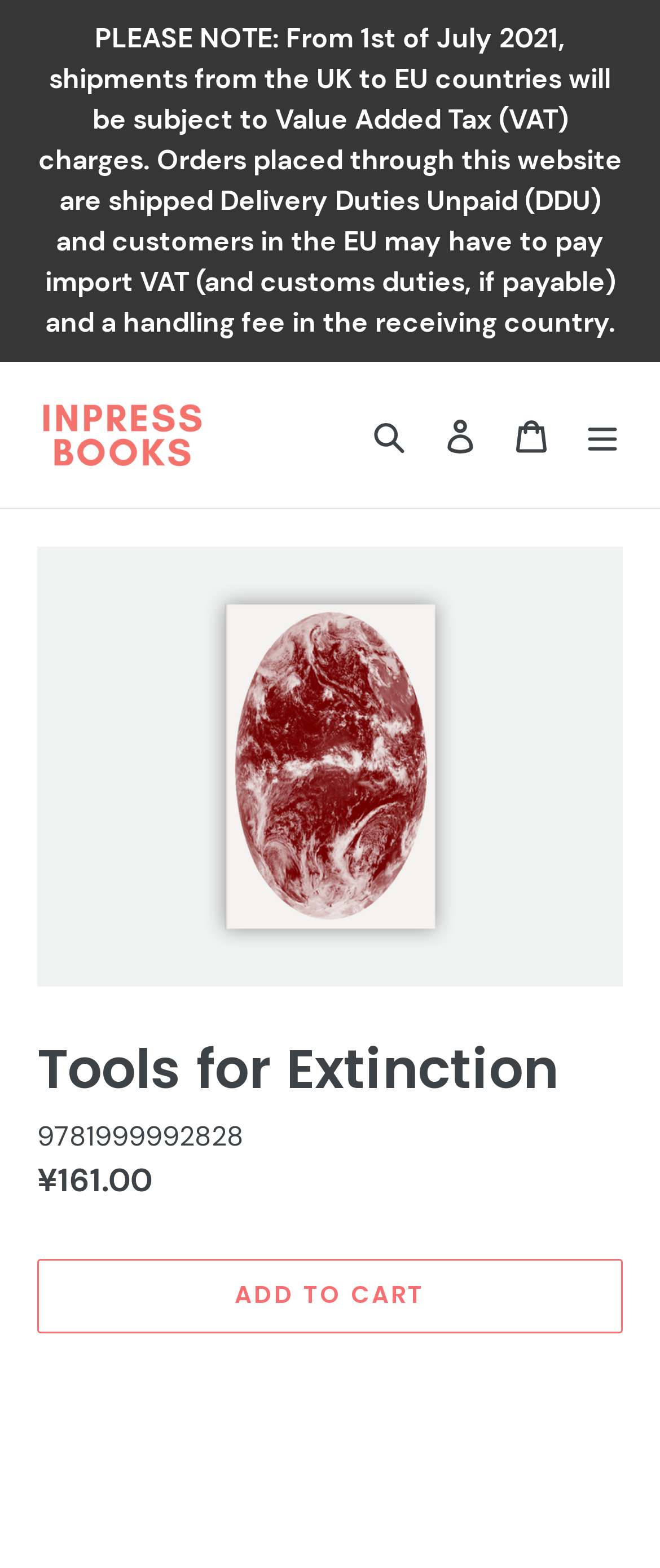Identify the bounding box coordinates for the UI element described as: "aria-label="White Twitter Icon"". The coordinates should be provided as four floats between 0 and 1: [left, top, right, bottom].

None